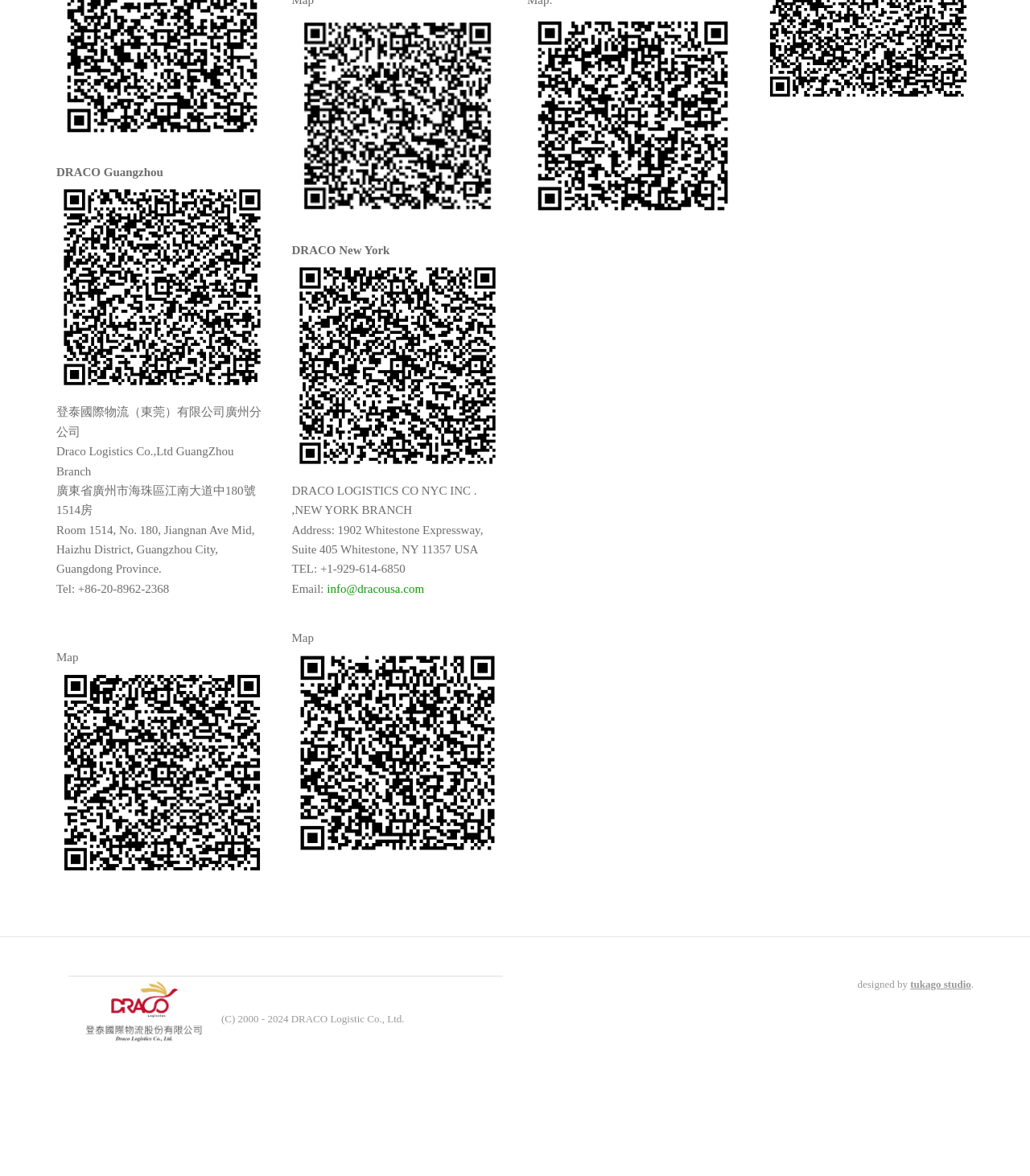Given the description of a UI element: "tukago studio", identify the bounding box coordinates of the matching element in the webpage screenshot.

[0.884, 0.832, 0.943, 0.842]